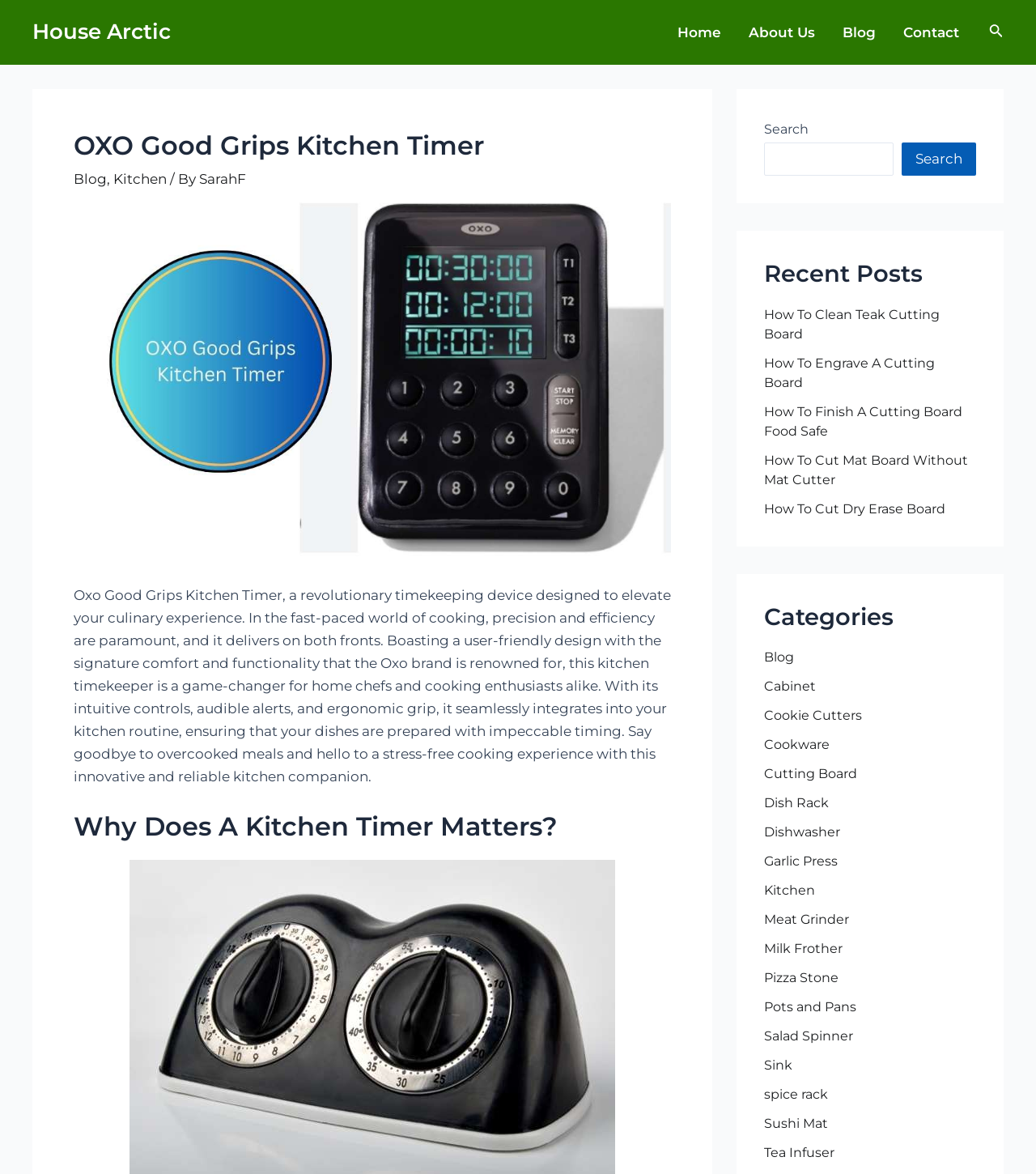Refer to the screenshot and answer the following question in detail:
What is the category of the link 'How To Clean Teak Cutting Board'?

I found the answer by looking at the categories section, which lists several links to categories including 'Cutting Board'. The link 'How To Clean Teak Cutting Board' is likely categorized under 'Cutting Board'.